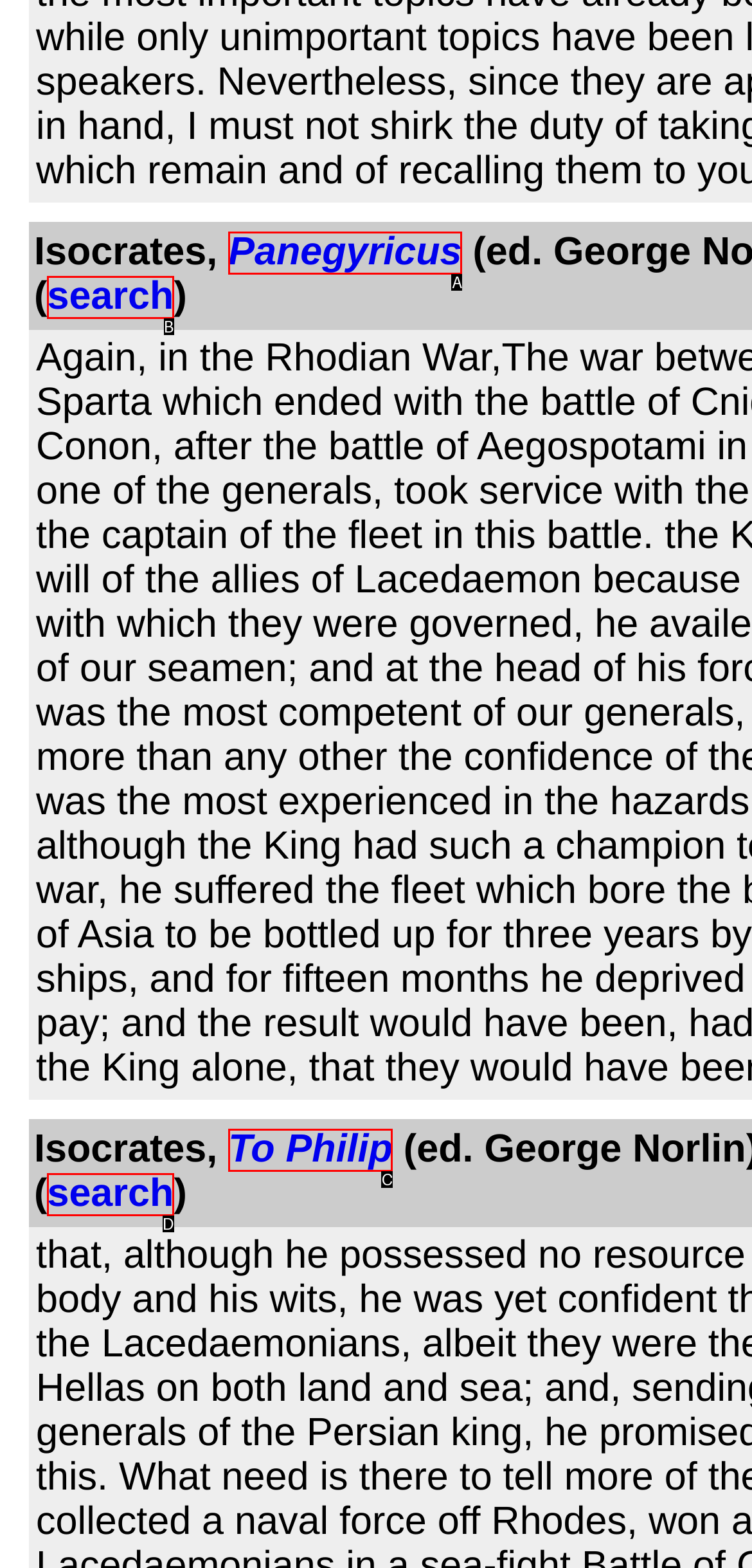From the provided options, pick the HTML element that matches the description: To Philip. Respond with the letter corresponding to your choice.

C